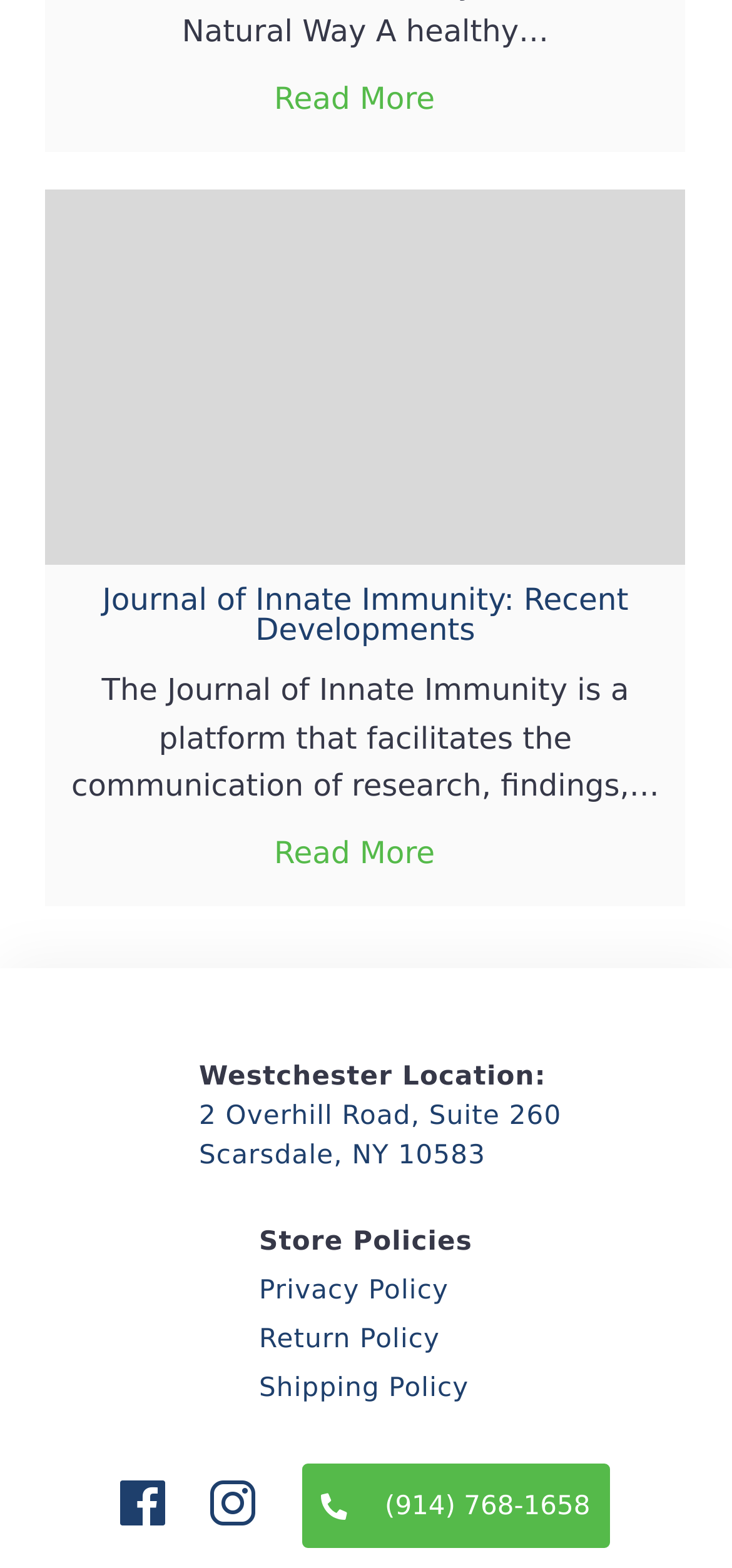How many social media links are available?
Use the screenshot to answer the question with a single word or phrase.

2